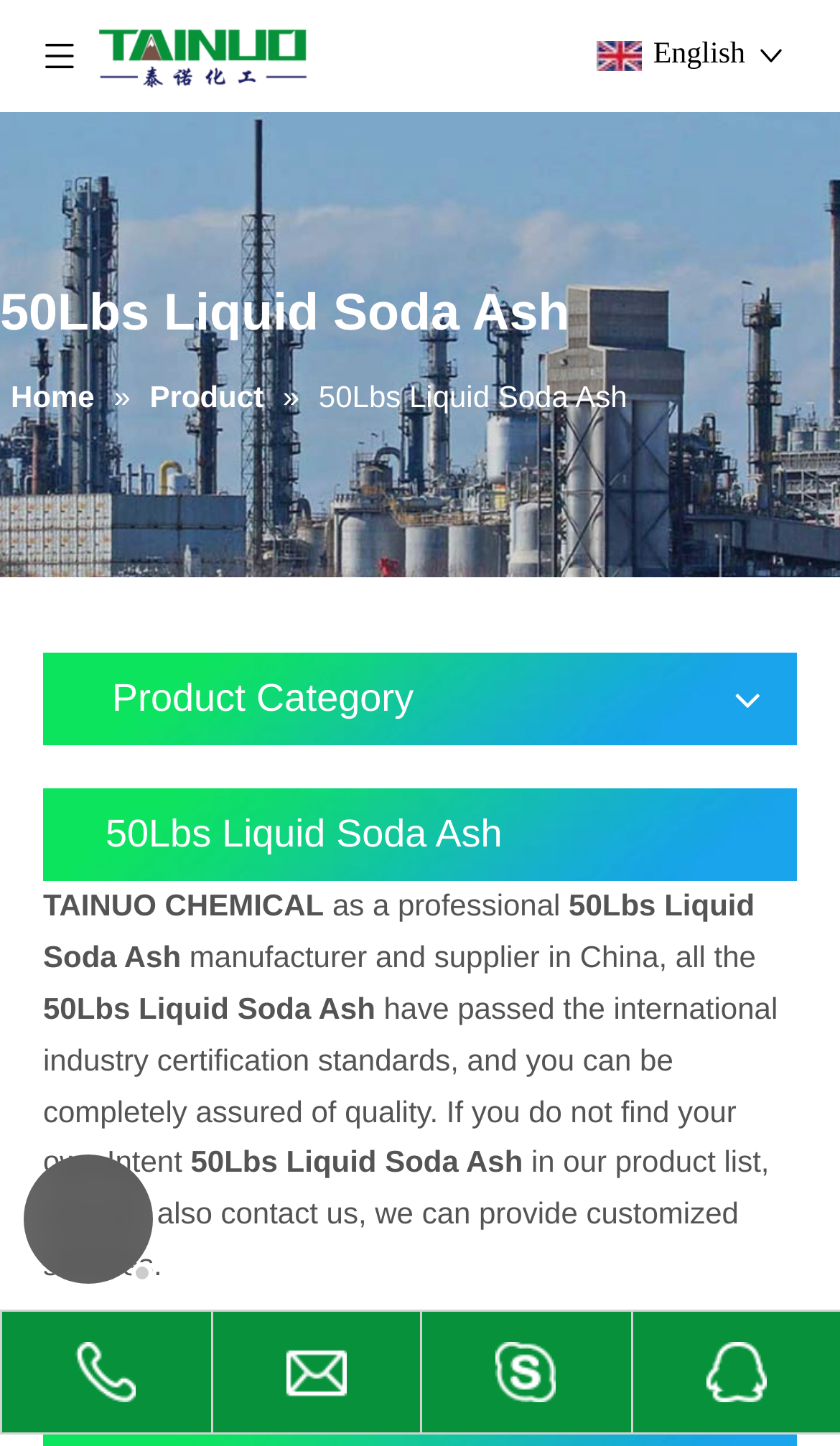Based on the image, please elaborate on the answer to the following question:
What language is the webpage in?

I found the language of the webpage by looking at the image element with the text 'English' which is located at the top right corner of the webpage.